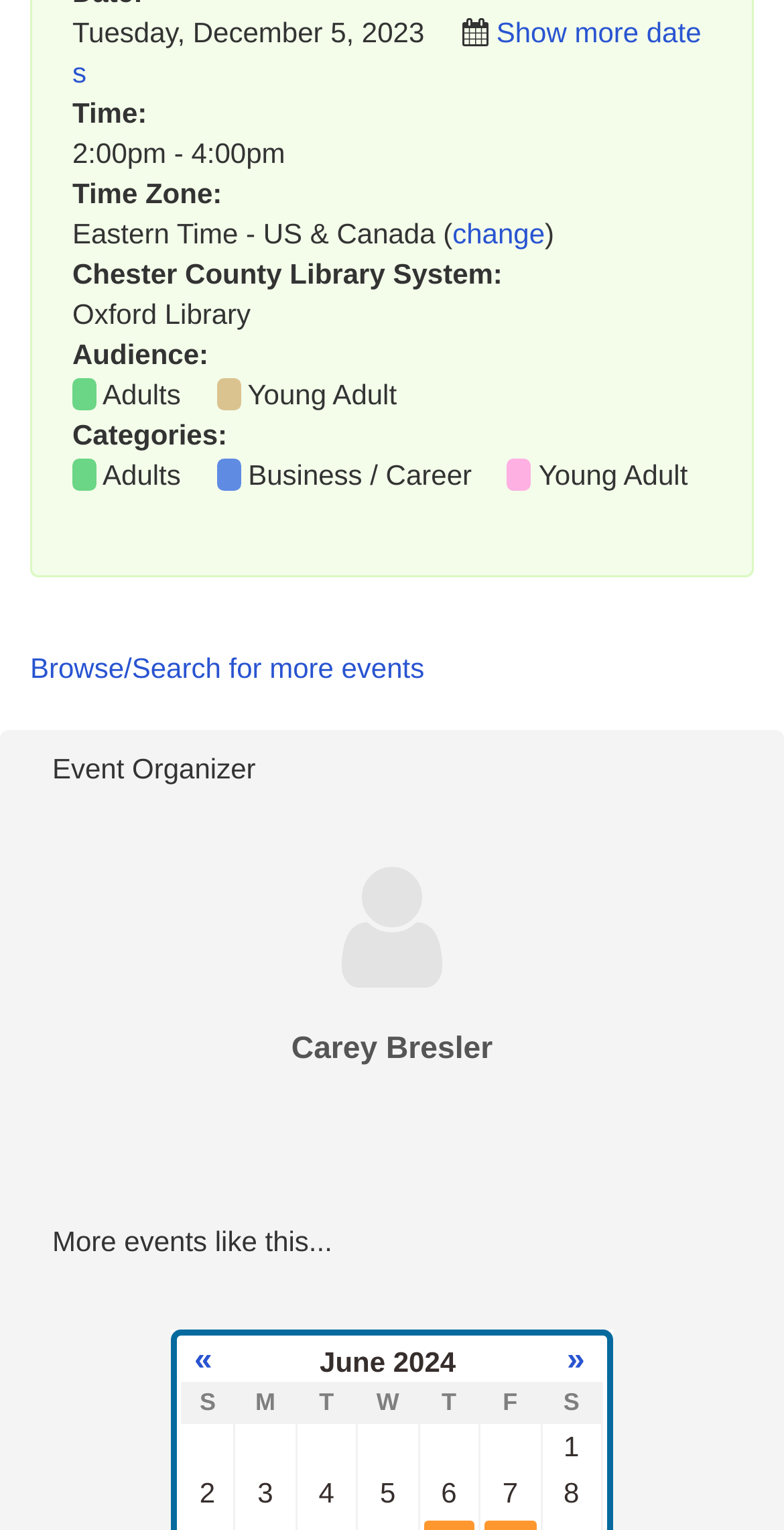What is the date of the event?
Please use the image to provide a one-word or short phrase answer.

Tuesday, December 5, 2023